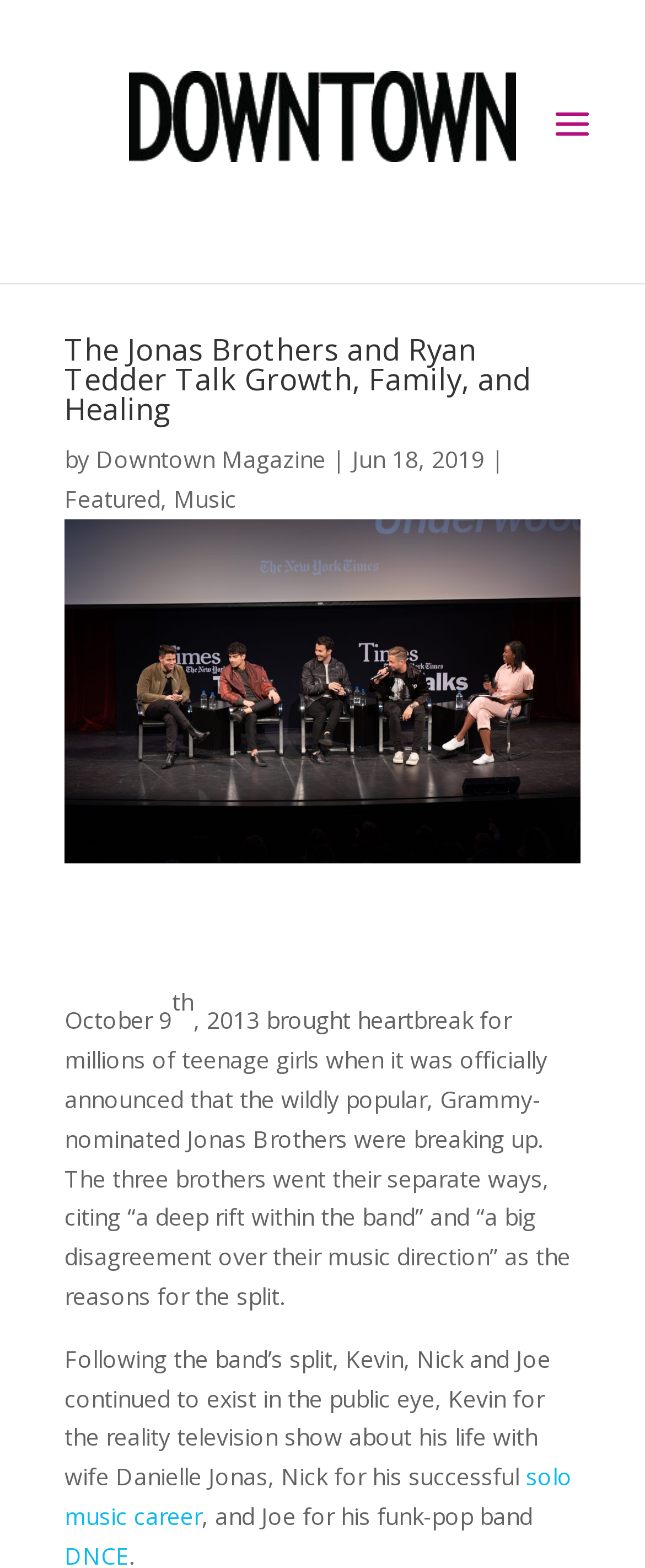Respond with a single word or phrase for the following question: 
What is the date mentioned in the article?

October 9, 2013